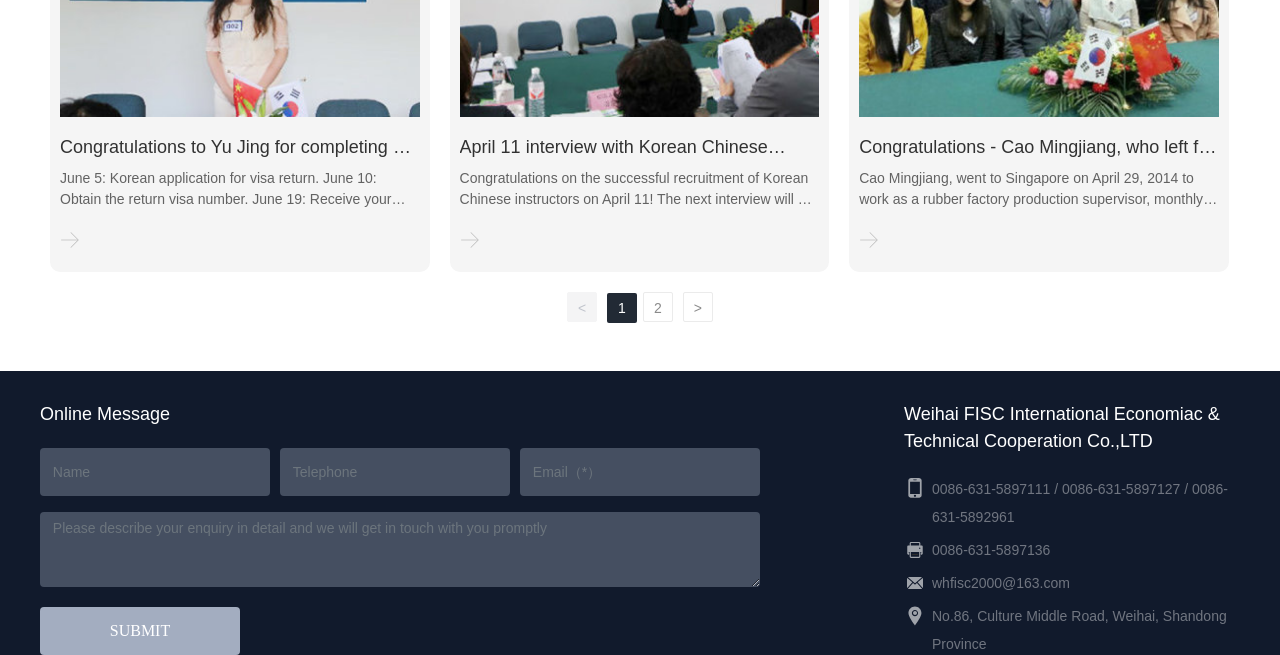Answer the question in a single word or phrase:
What is the purpose of the textbox at the bottom?

To describe an enquiry